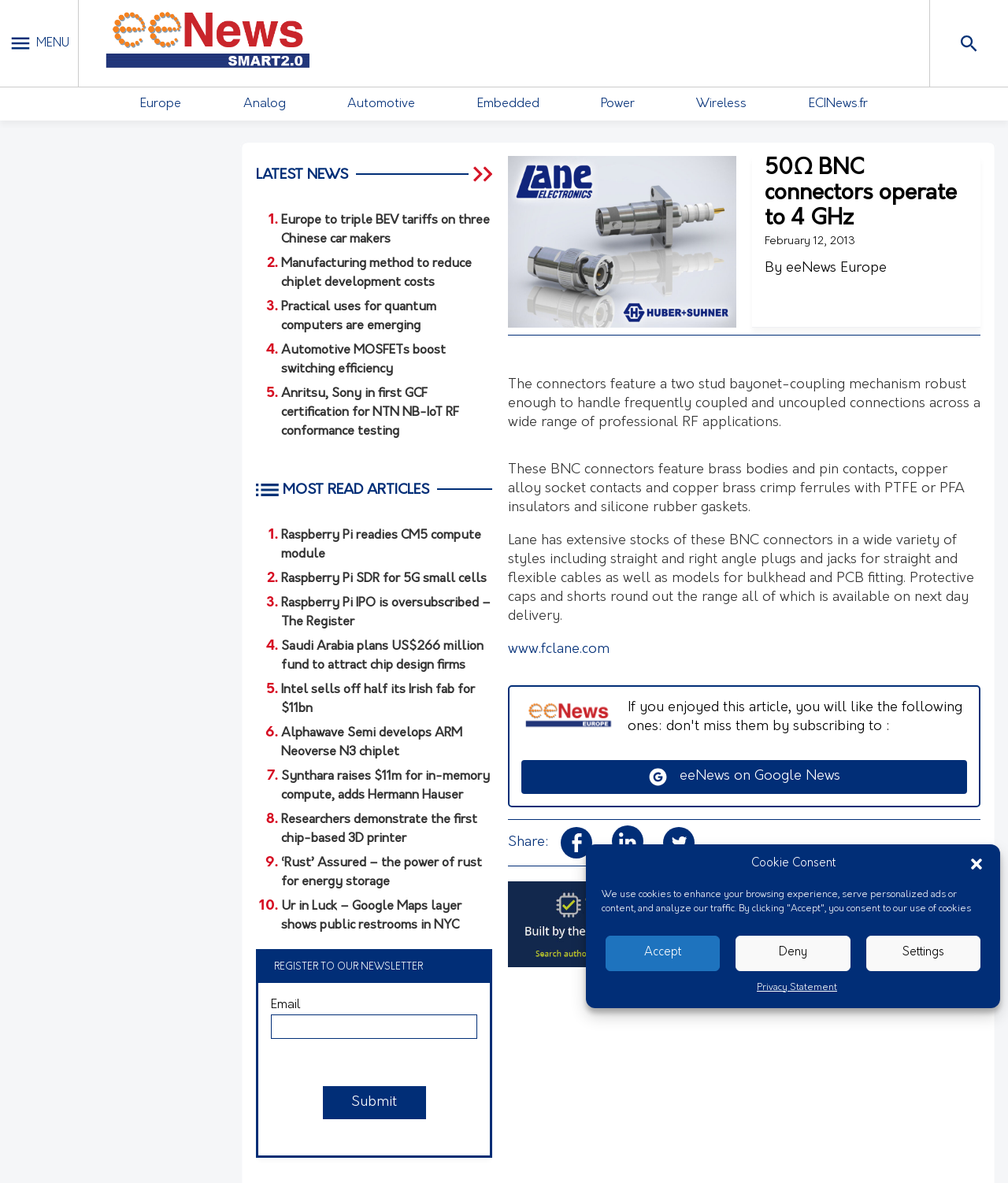Summarize the webpage with intricate details.

This webpage is about Lane Electronics and their availability of HUBER+SUHNER's 50 Ω BNC miniature coaxial connectors designed for RF connections with frequencies up to 4 GHz. 

At the top of the page, there is a menu bar with links to different categories such as Europe, Analog, Automotive, Embedded, Power, and Wireless. Below the menu bar, there is a logo and a search bar. 

On the left side of the page, there is a section with the latest news, featuring a list of news articles with titles and a brief summary. Each article has a link to read more. 

In the main content area, there is a heading that reads "50Ω BNC connectors operate to 4 GHz" followed by a brief description of the connectors and their features. Below this, there is a paragraph of text describing the connectors' specifications and applications. 

Further down the page, there is a section with a list of most read articles, featuring a list of news articles with titles and a brief summary. Each article has a link to read more. 

At the bottom of the page, there is a section to register for a newsletter, with a text box to enter an email address and a submit button. 

Throughout the page, there are various images, including a logo, icons, and a separator line that divides the different sections of the page.